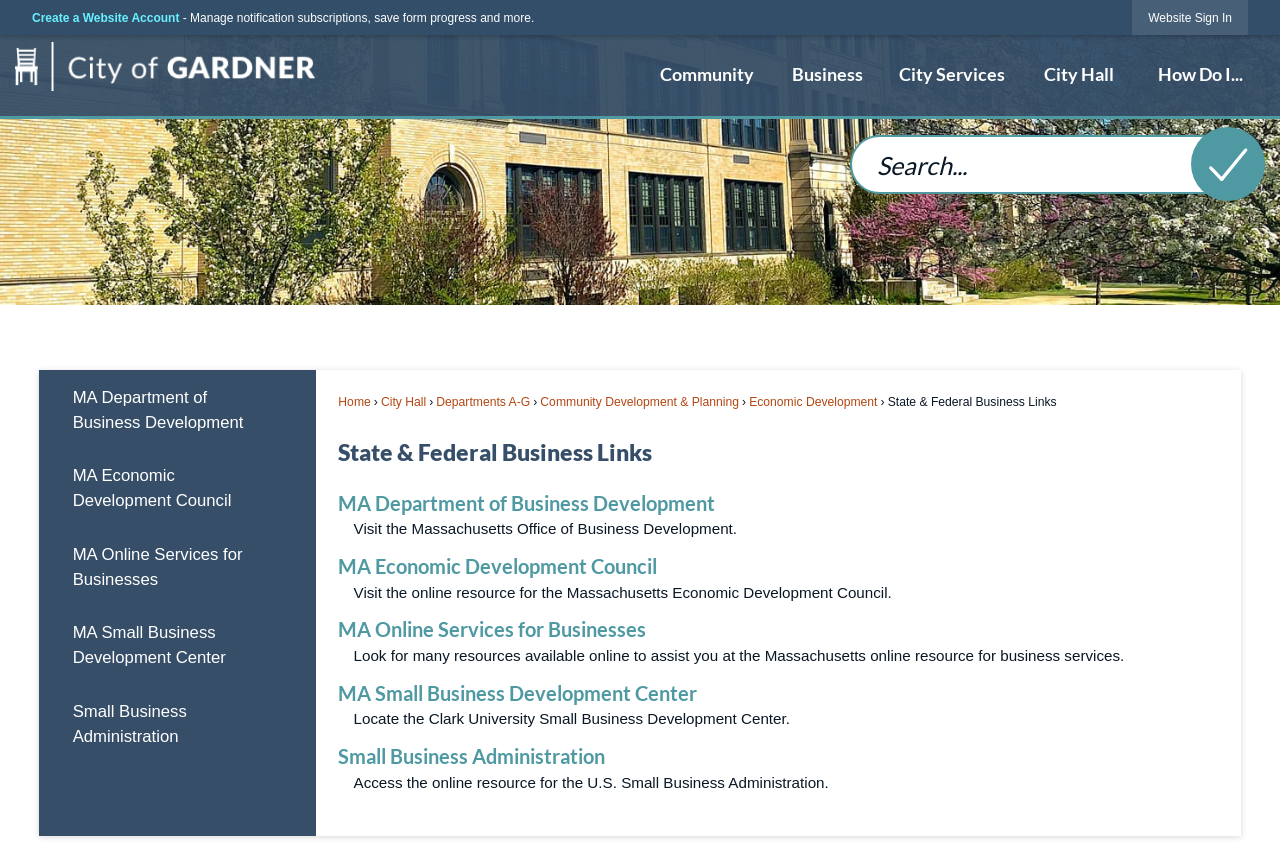Given the element description "MA Online Services for Businesses", identify the bounding box of the corresponding UI element.

[0.264, 0.714, 0.505, 0.741]